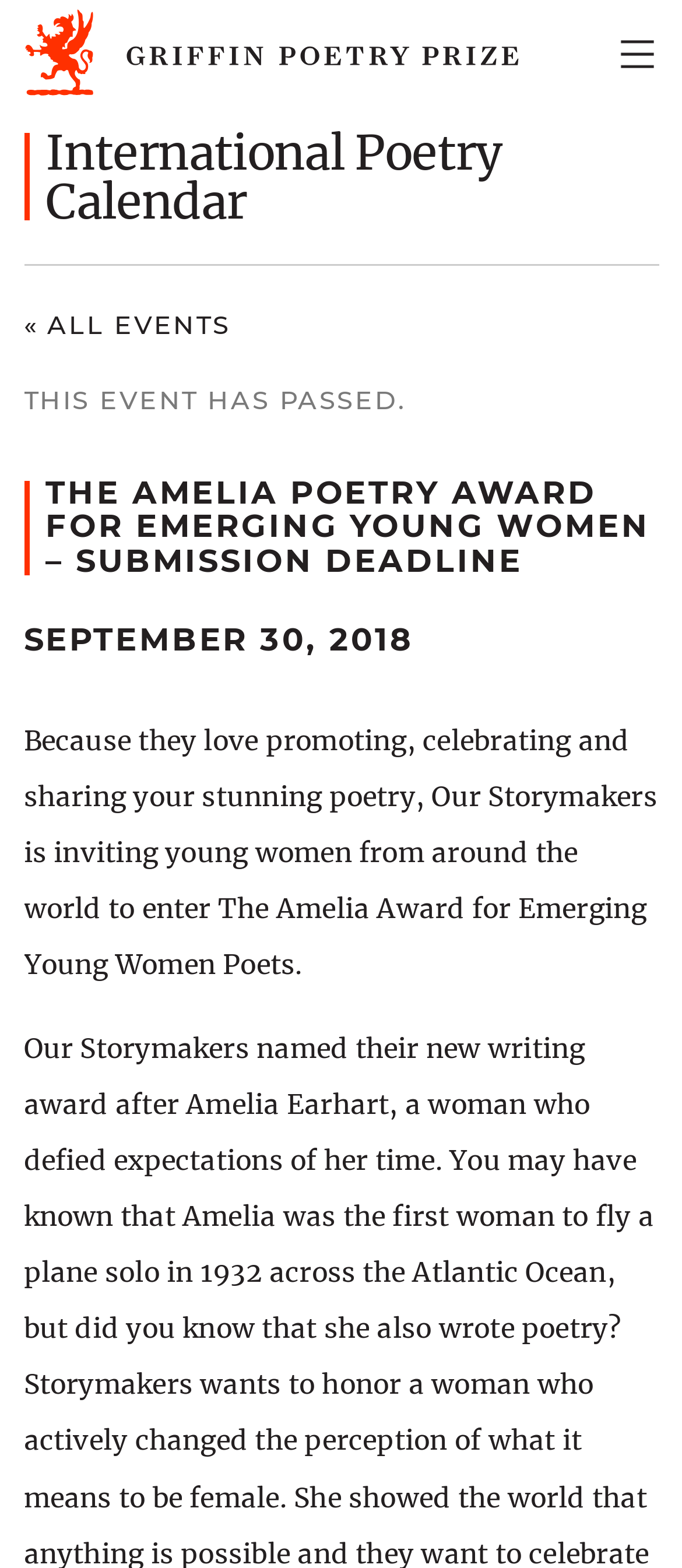How many links are there in the primary navigation?
Using the image as a reference, answer the question with a short word or phrase.

4